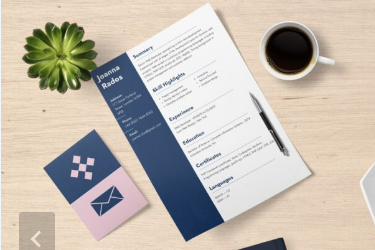Offer a detailed explanation of the image and its components.

This image showcases a well-designed resume laid out on a wooden table, emphasizing a professional and modern aesthetic. The resume features the name "Joanna Rados" prominently at the top, immediately drawing attention. Key sections of the resume include "Summary," "Skill Highlights," "Experience," "Education," "Certifications," and "Languages," which are neatly organized for easy reading.

Accompanying the resume are a small notebook or card with a geometric design in shades of blue and pink, and a cup of coffee, enhancing the workspace vibe. A small succulent plant adds a touch of freshness to the scene, creating a balanced and inviting composition that suggests creativity and professionalism. The pen positioned beside the resume indicates readiness for edits or notes, complementing the overall theme of preparation and attention to detail.